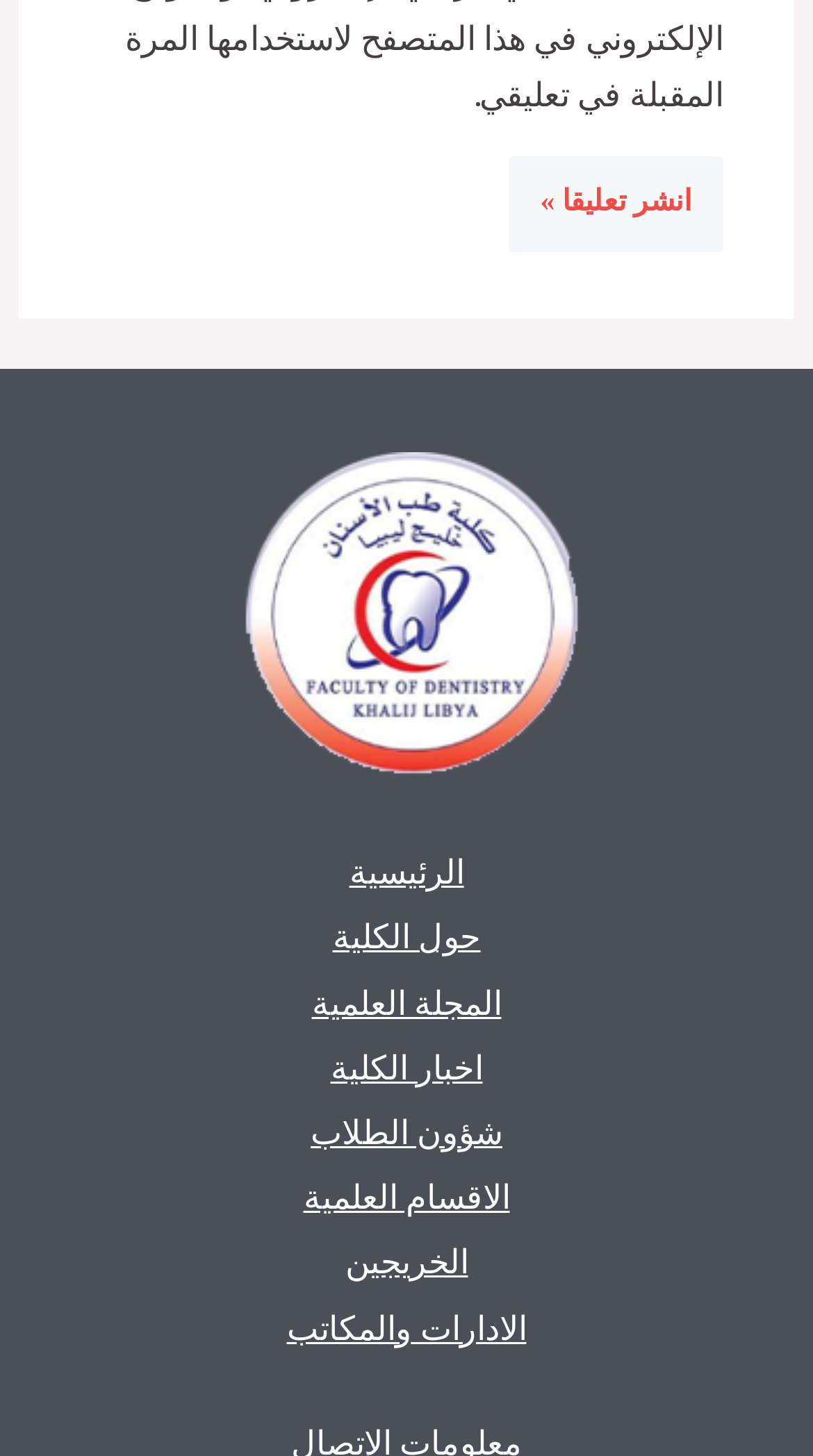Determine the bounding box coordinates for the UI element described. Format the coordinates as (top-left x, top-left y, bottom-right x, bottom-right y) and ensure all values are between 0 and 1. Element description: حول الكلية

[0.368, 0.622, 0.632, 0.666]